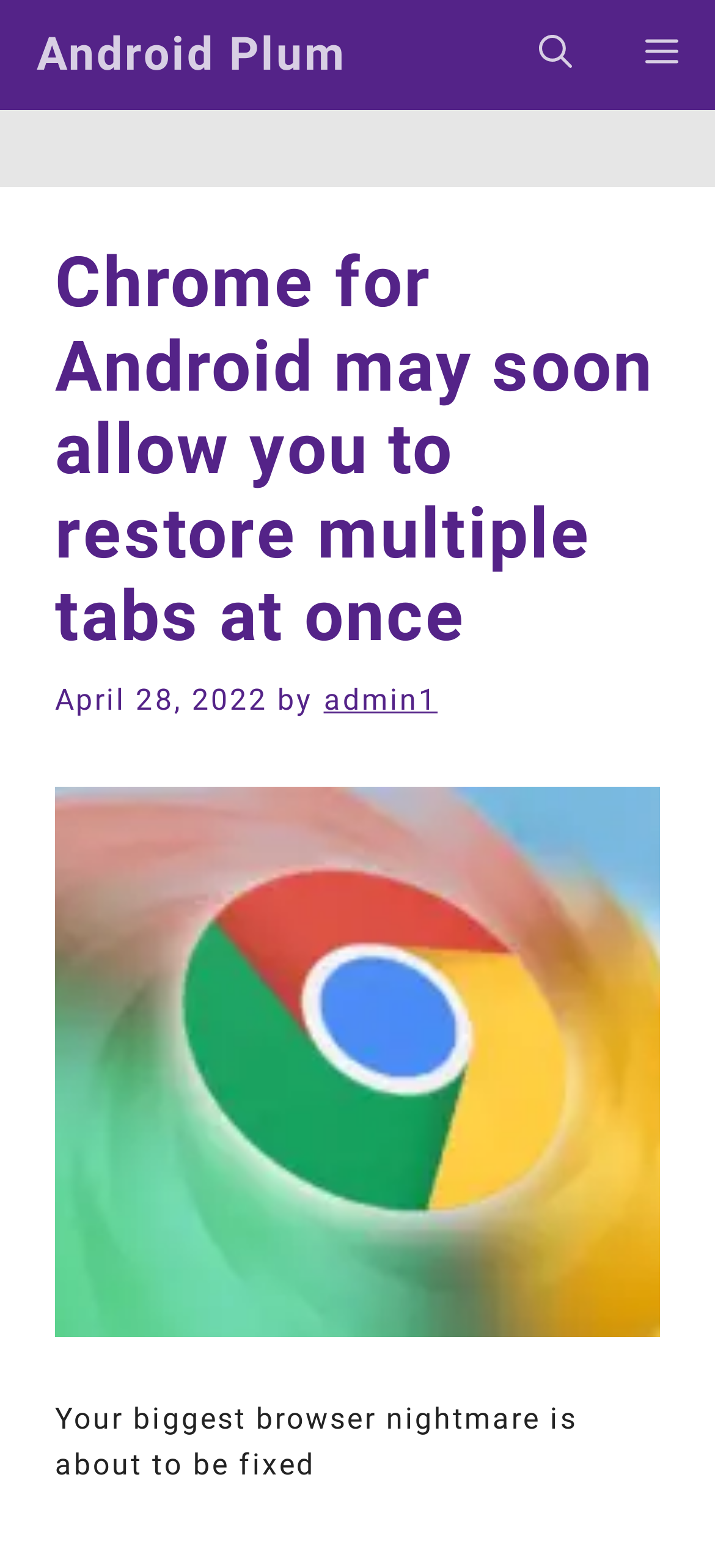Explain the webpage's design and content in an elaborate manner.

The webpage is about an article discussing a new feature in Chrome for Android that allows users to restore multiple tabs at once. At the top of the page, there is a header section with a link to "Android Plum" on the left and a "Menu" button on the right. Next to the "Menu" button, there is a link to "Open Search Bar".

Below the header section, there is a main content area with a heading that reads "Chrome for Android may soon allow you to restore multiple tabs at once". This heading is followed by a timestamp indicating the article was published on April 28, 2022, and the author's name, "admin1", is provided as a link.

Underneath the heading and timestamp, there is an image related to the article, taking up most of the width of the content area. Below the image, there is a paragraph of text that summarizes the article, stating that a major browser issue is about to be resolved.